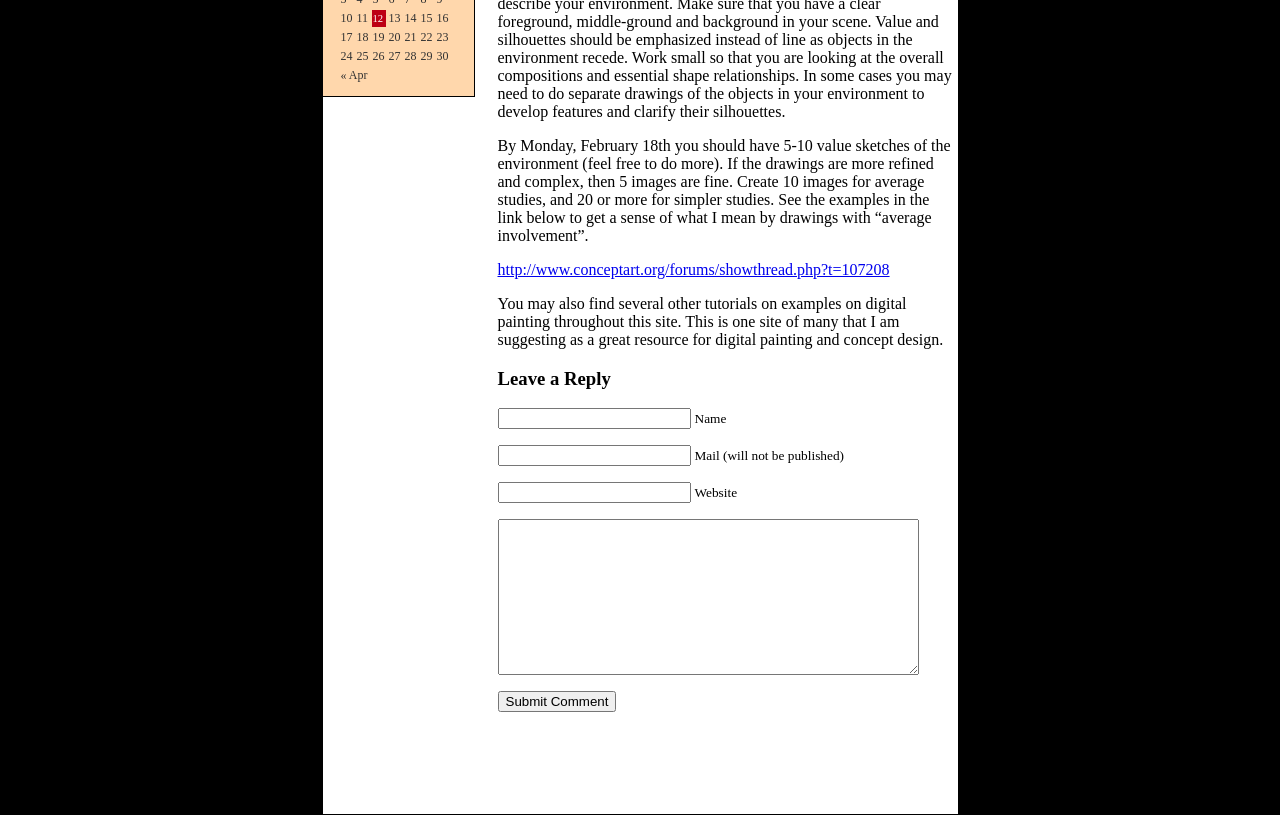Provide the bounding box coordinates of the HTML element described by the text: "name="submit" value="Submit Comment"".

[0.389, 0.848, 0.482, 0.874]